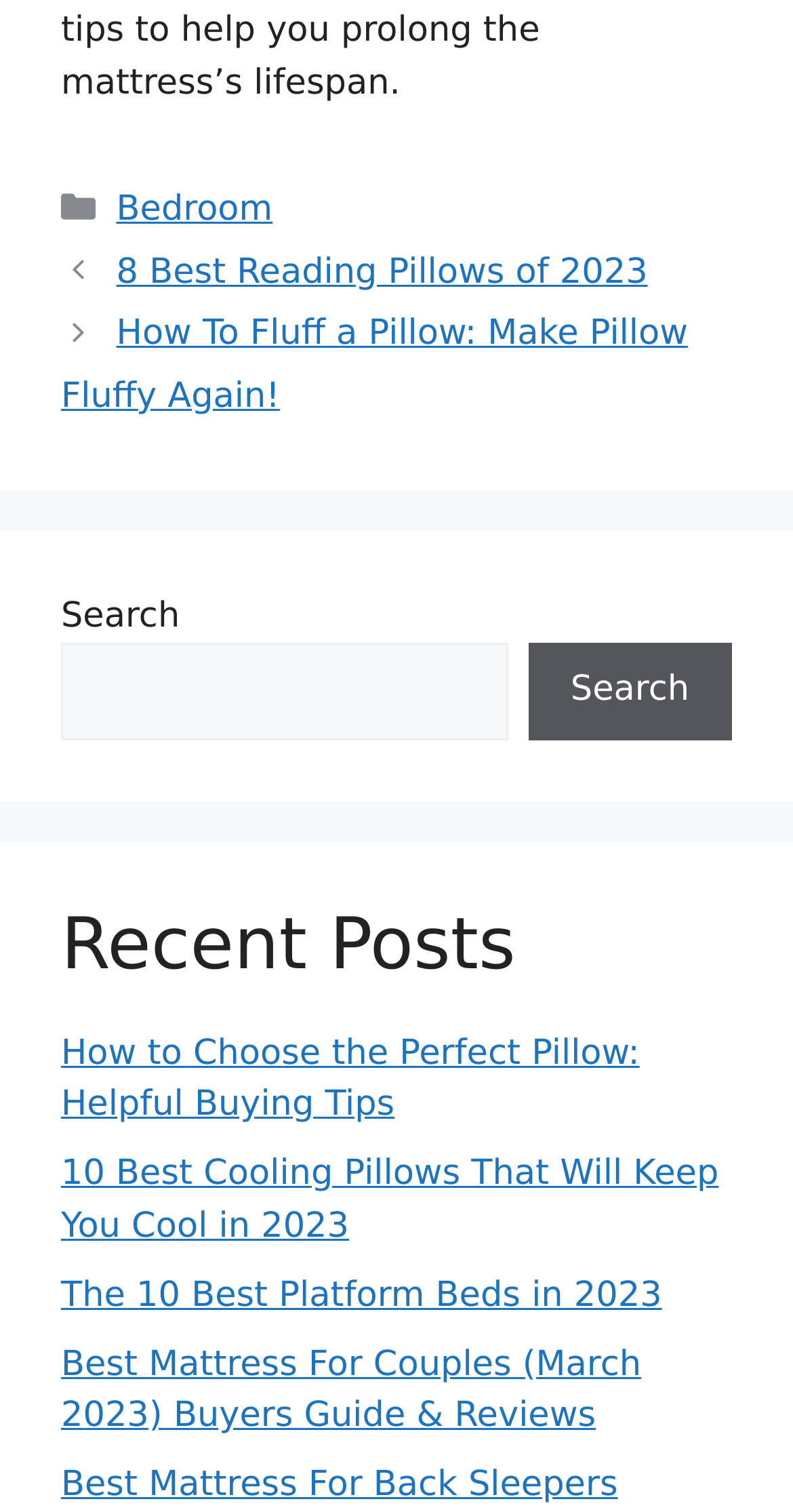Locate the UI element described by Search in the provided webpage screenshot. Return the bounding box coordinates in the format (top-left x, top-left y, bottom-right x, bottom-right y), ensuring all values are between 0 and 1.

[0.666, 0.425, 0.923, 0.489]